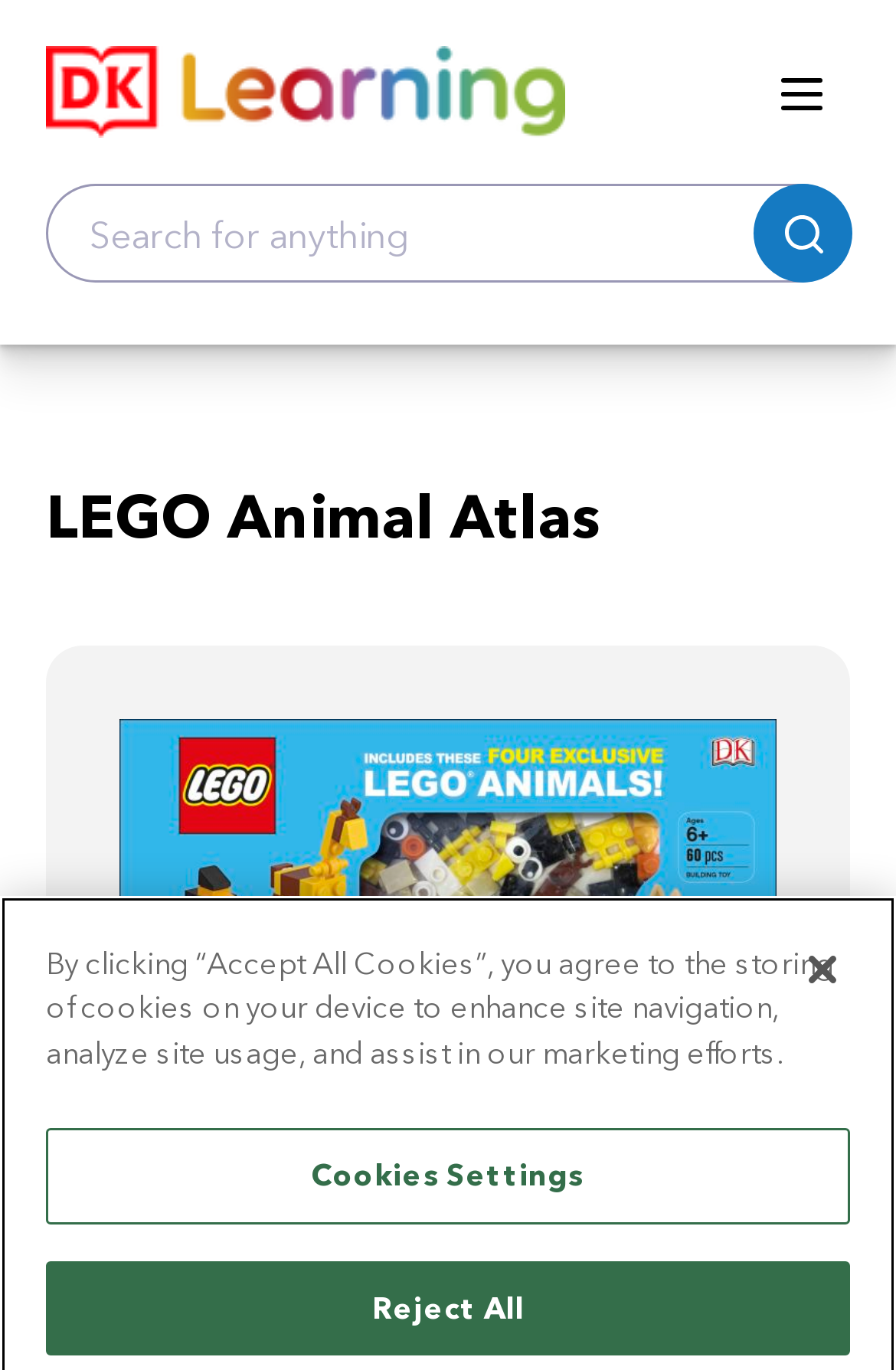Please determine the bounding box of the UI element that matches this description: title="Submit". The coordinates should be given as (top-left x, top-left y, bottom-right x, bottom-right y), with all values between 0 and 1.

[0.841, 0.134, 0.951, 0.206]